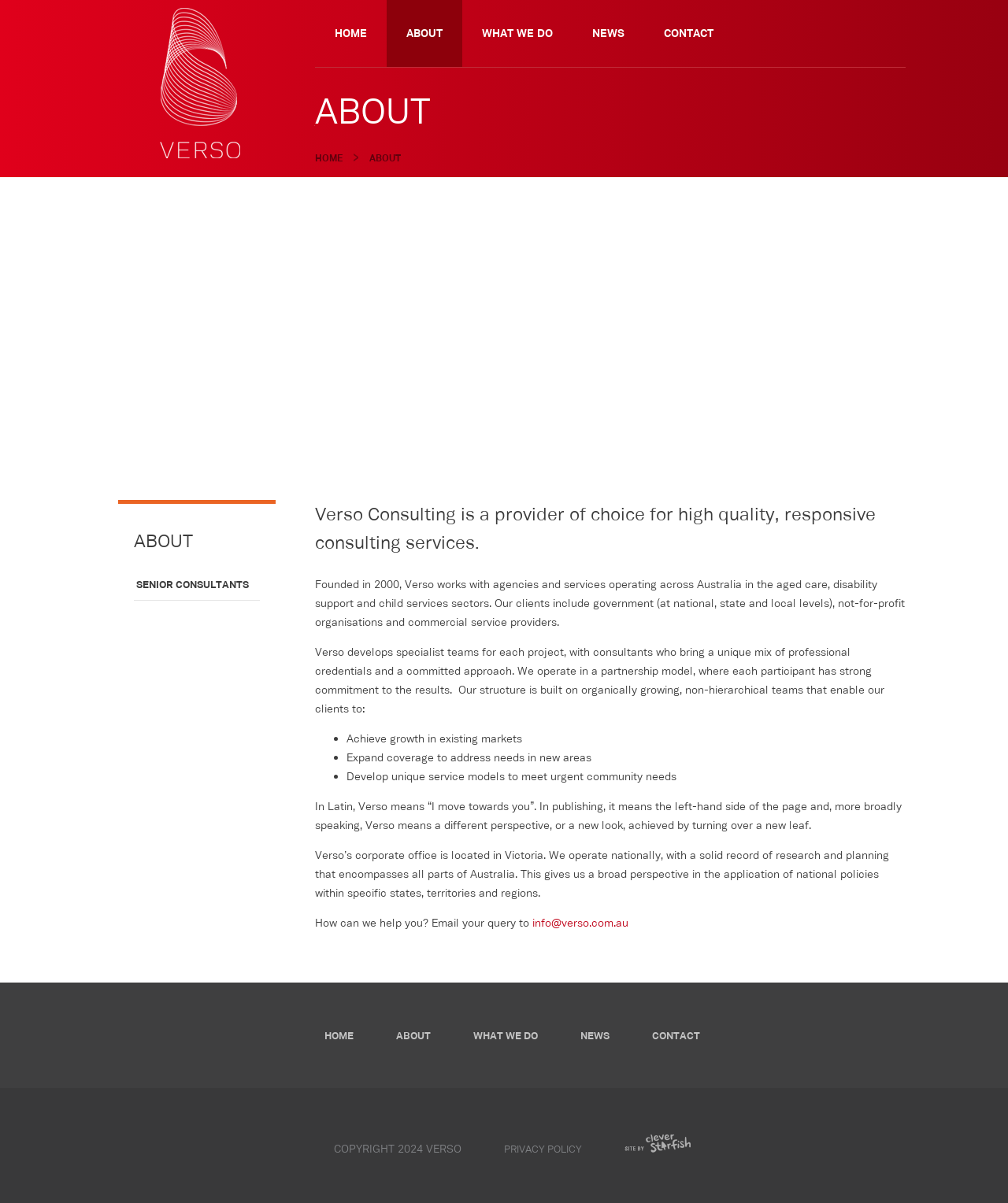Where is Verso's corporate office located?
Provide a one-word or short-phrase answer based on the image.

Victoria